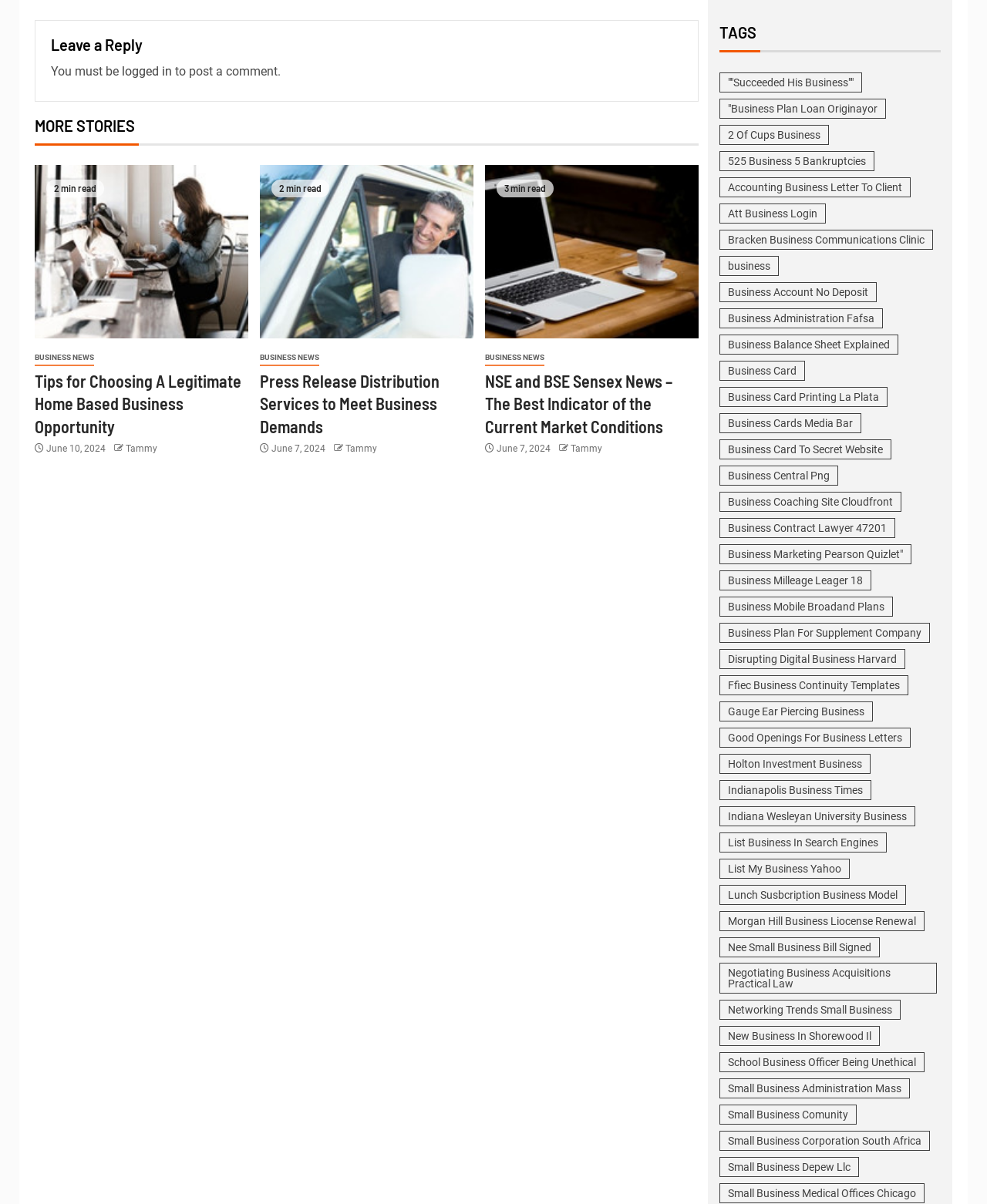Please identify the bounding box coordinates of the element's region that needs to be clicked to fulfill the following instruction: "Scroll to the top". The bounding box coordinates should consist of four float numbers between 0 and 1, i.e., [left, top, right, bottom].

None